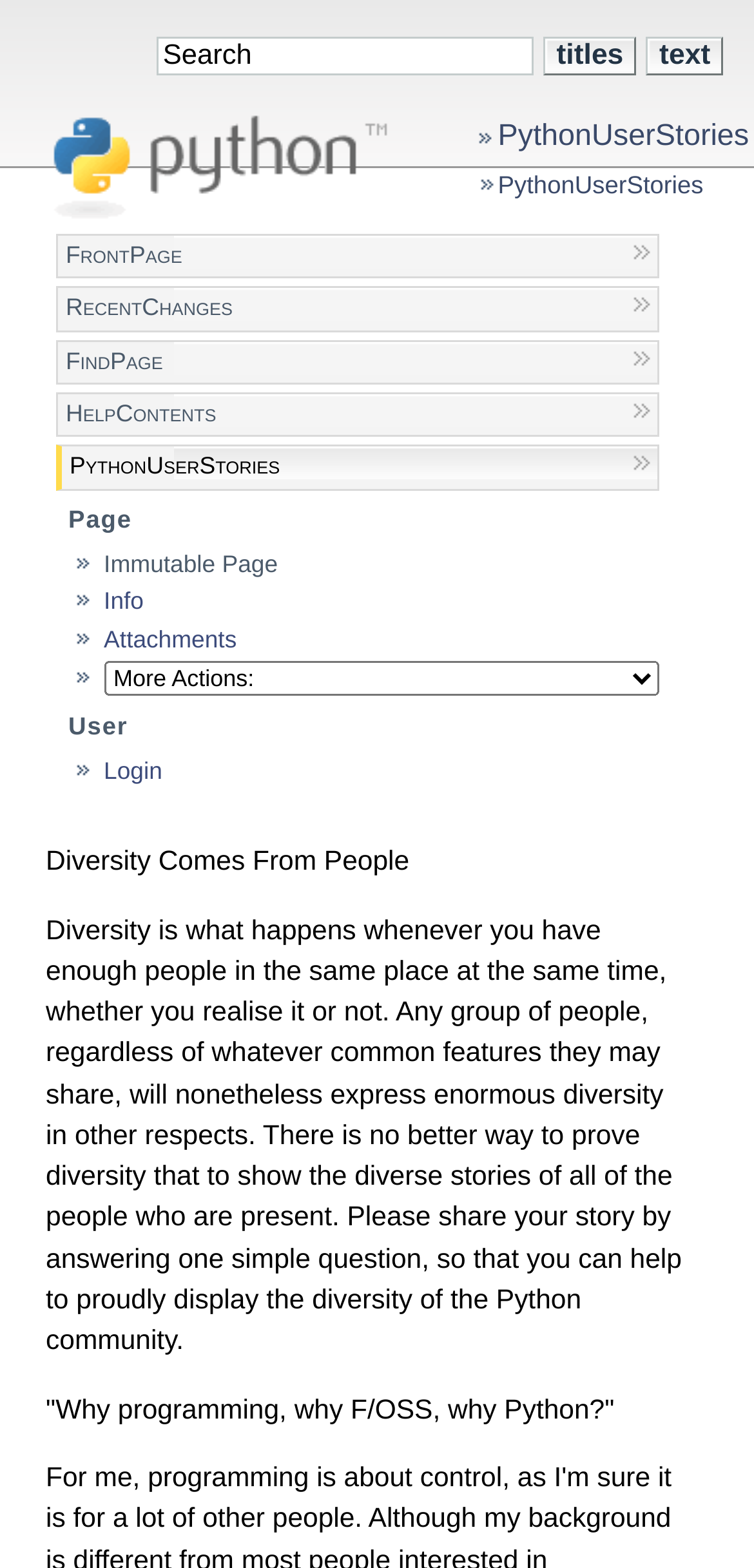Based on what you see in the screenshot, provide a thorough answer to this question: How many sections are there on the webpage?

By analyzing the webpage structure, I can see that there are two main sections, one related to the 'Page' and the other related to the 'User', each with its own set of links and information.